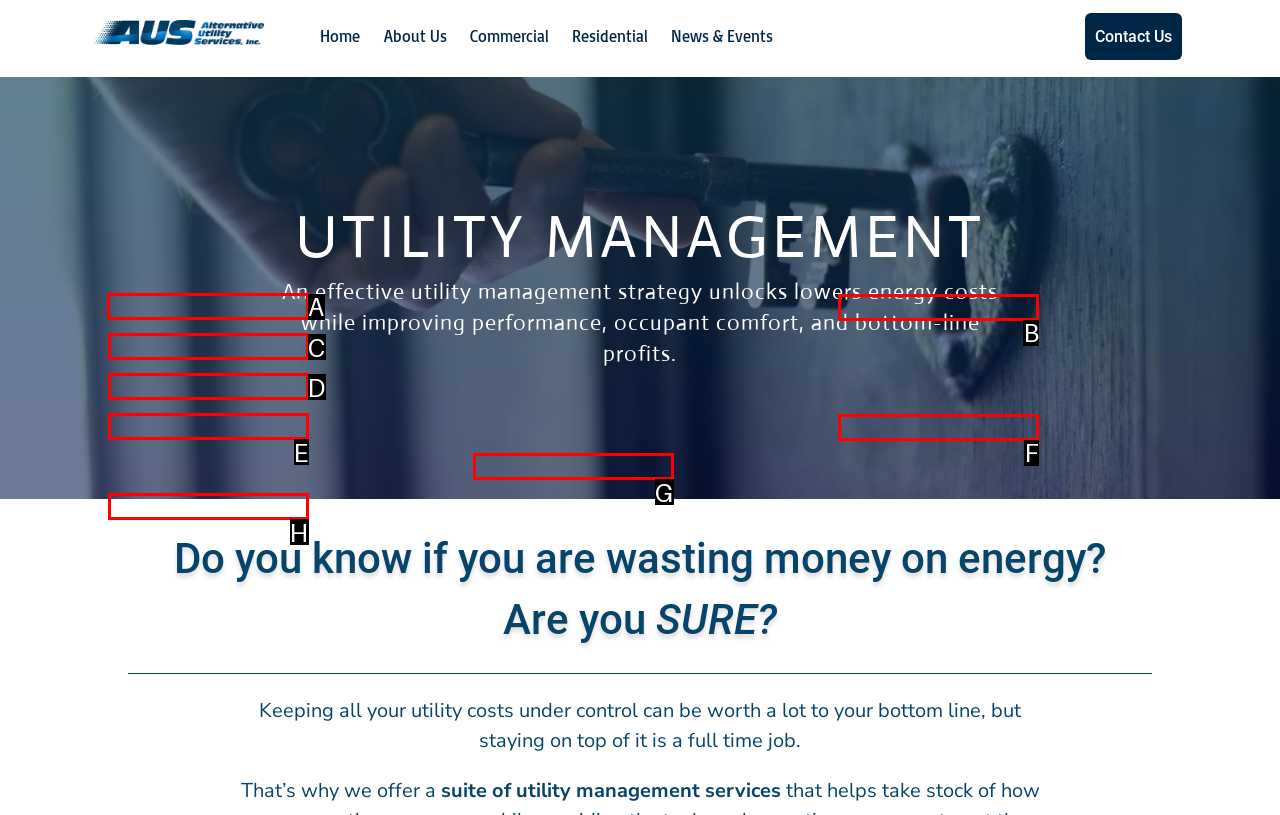Select the option I need to click to accomplish this task: Learn about Energy Savings as a Service
Provide the letter of the selected choice from the given options.

A